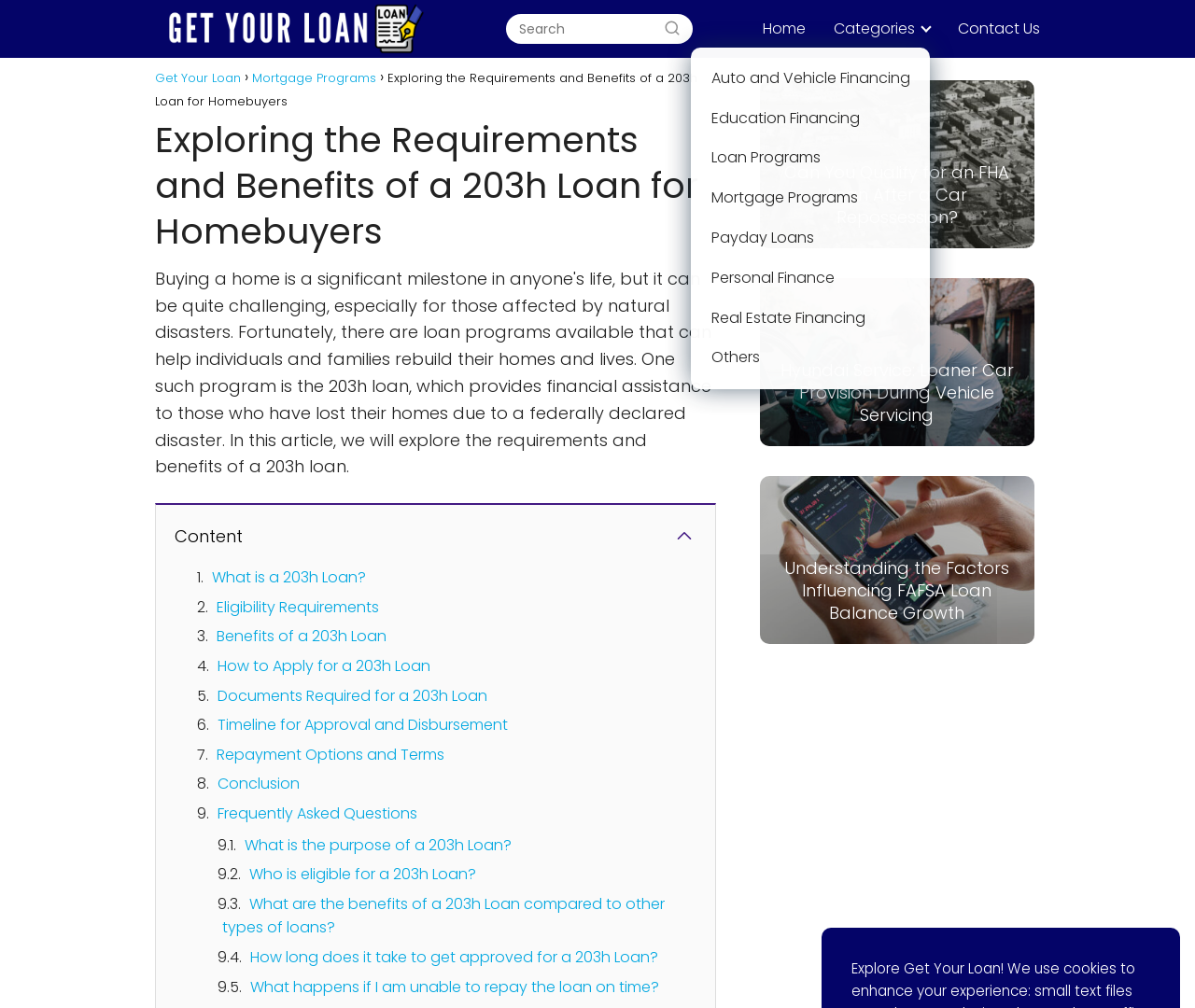What are the main topics discussed in the webpage's content section?
Based on the image, give a one-word or short phrase answer.

Loan requirements and benefits